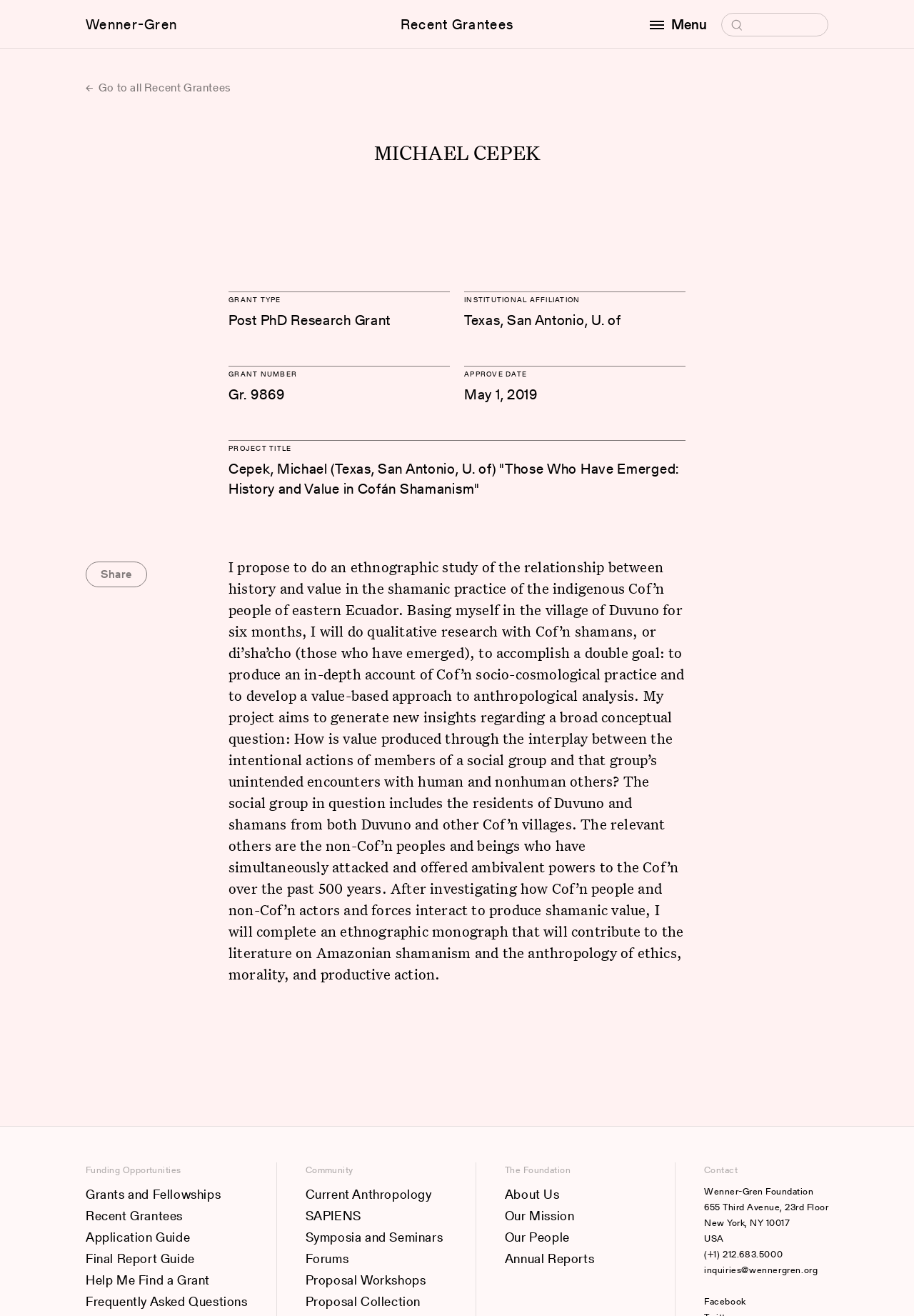Locate the coordinates of the bounding box for the clickable region that fulfills this instruction: "Go to all Recent Grantees".

[0.094, 0.06, 0.253, 0.073]